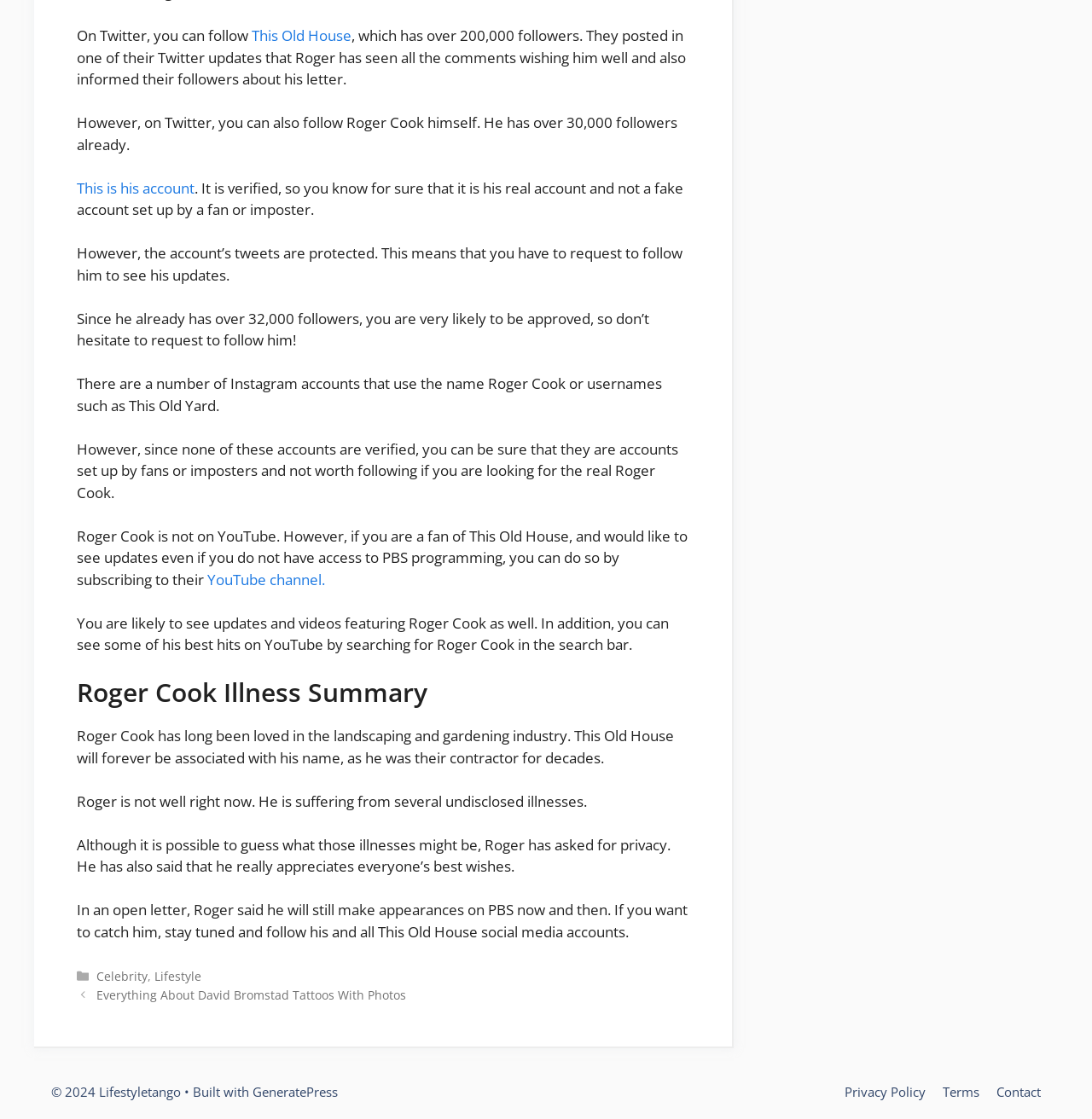Show the bounding box coordinates of the element that should be clicked to complete the task: "Click on the link 'Analysis'".

None